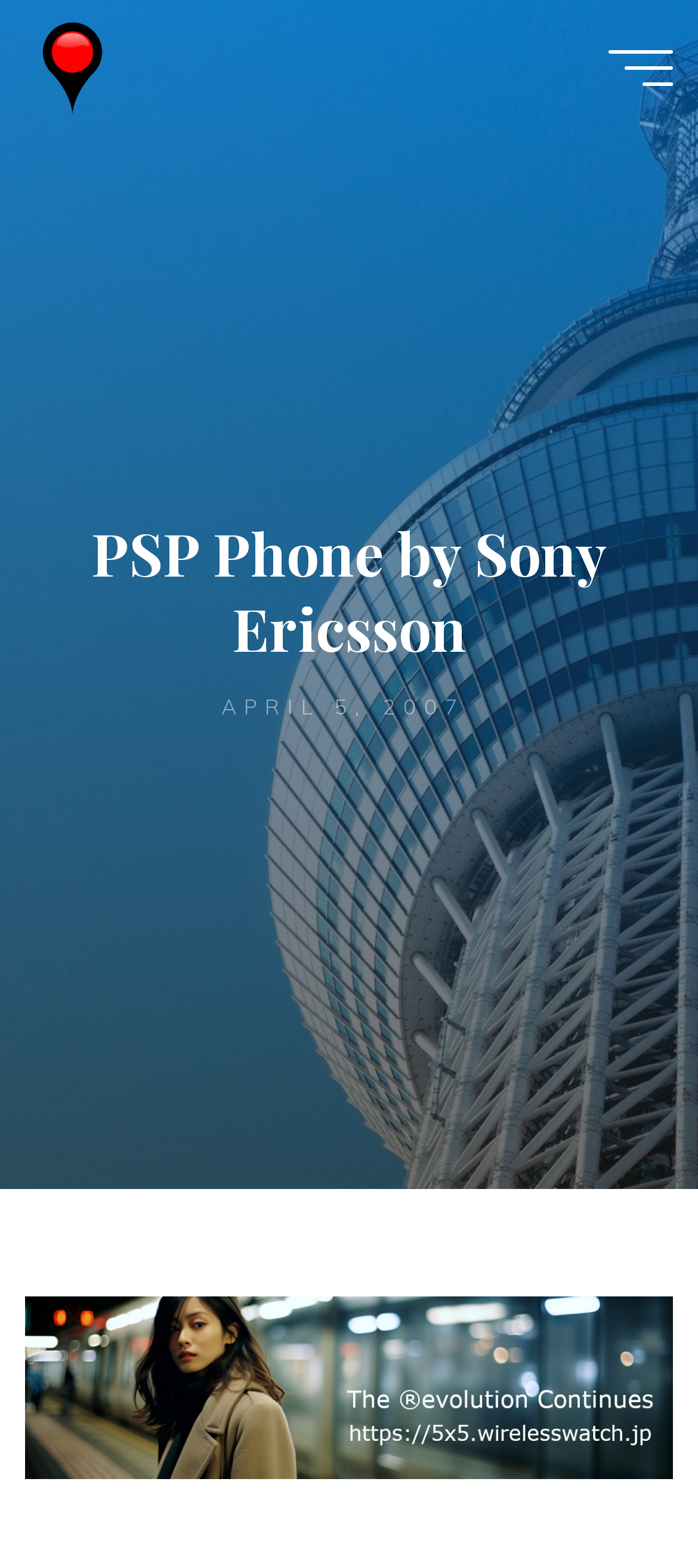Based on the provided description, "title="Wireless Watch Japan"", find the bounding box of the corresponding UI element in the screenshot.

[0.037, 0.032, 0.172, 0.053]